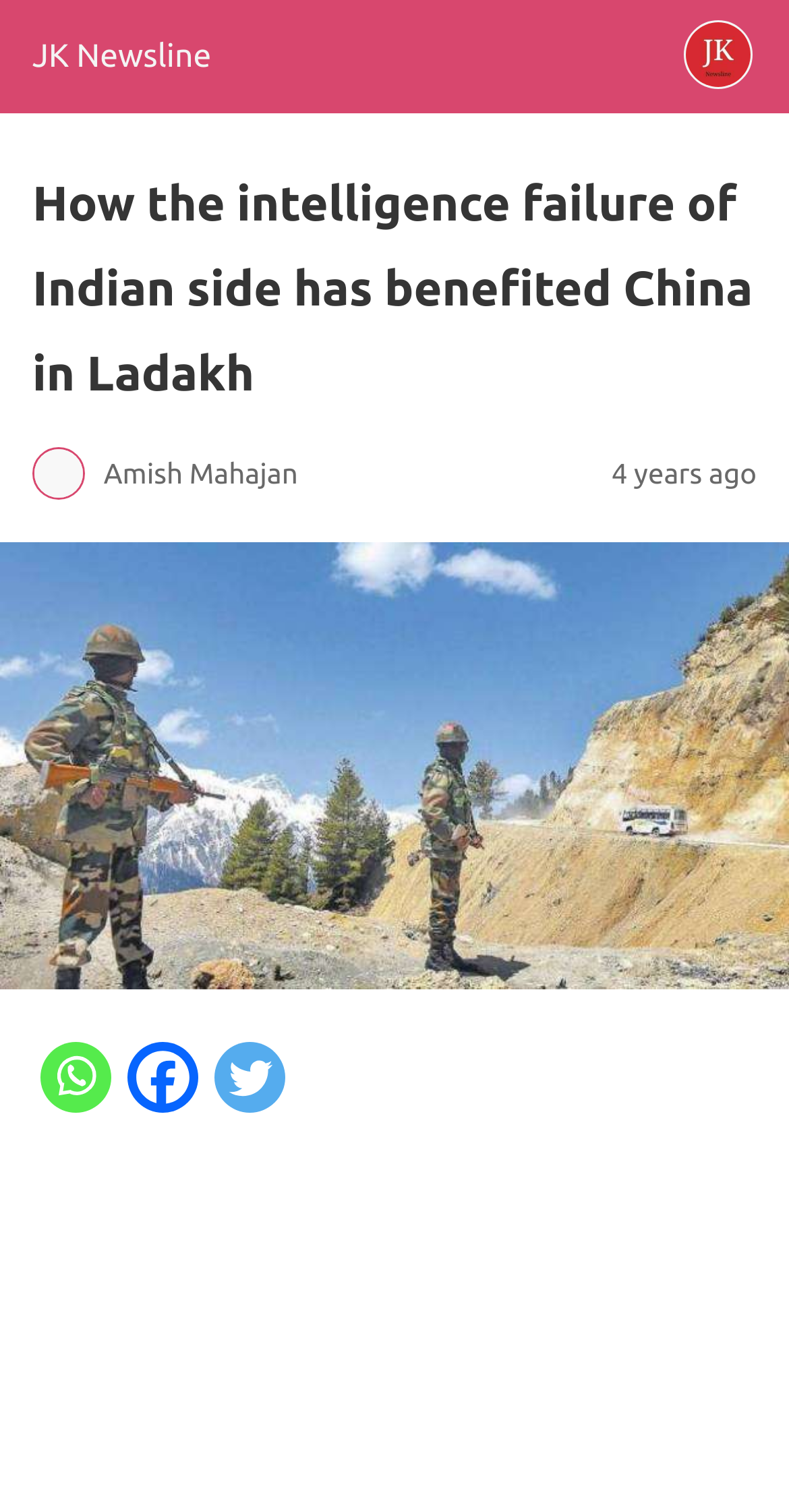Identify the bounding box coordinates of the HTML element based on this description: "General TTC (no pregnancy tests!)".

None